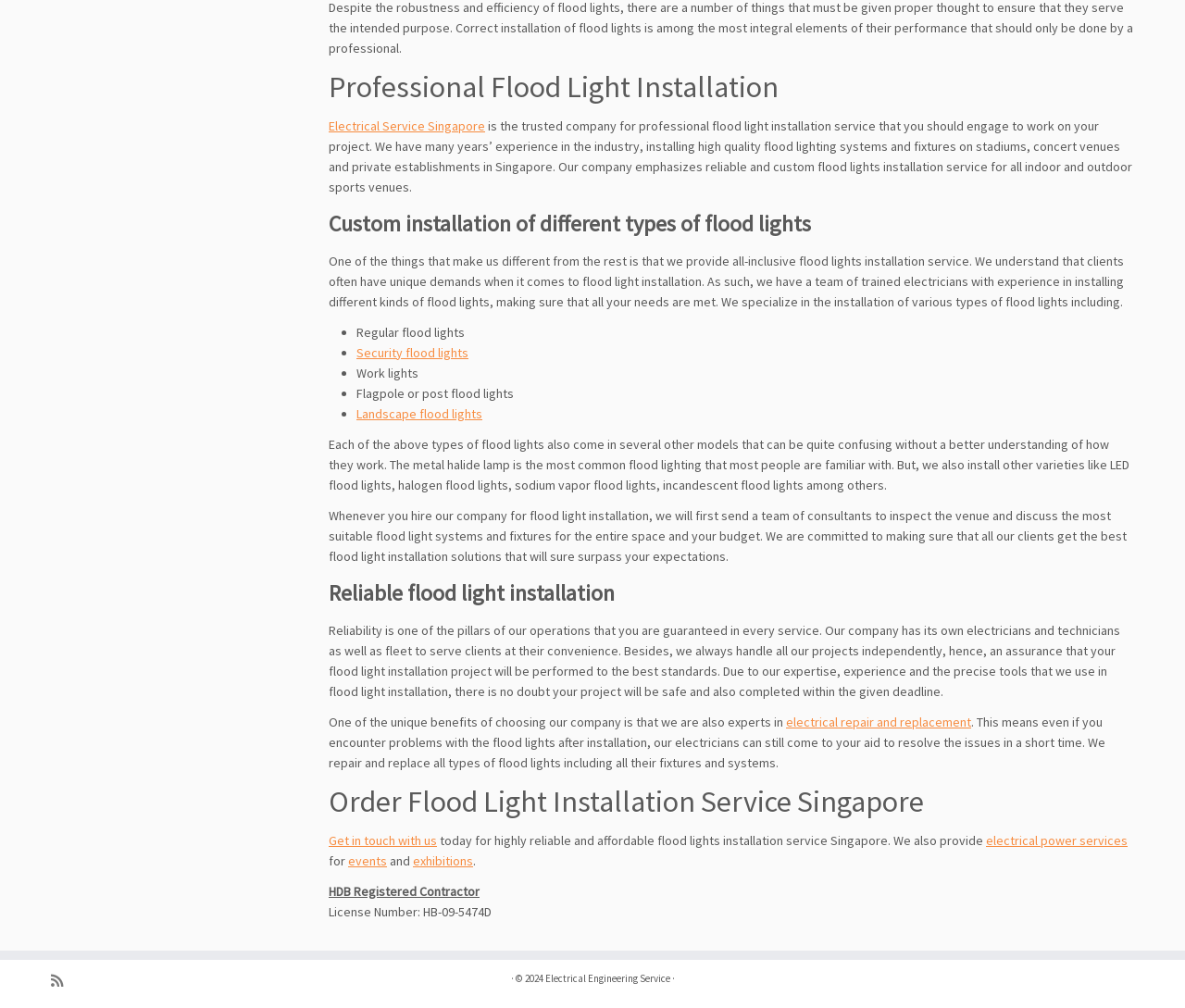What other service does the company offer besides flood light installation?
Based on the visual, give a brief answer using one word or a short phrase.

Electrical repair and replacement